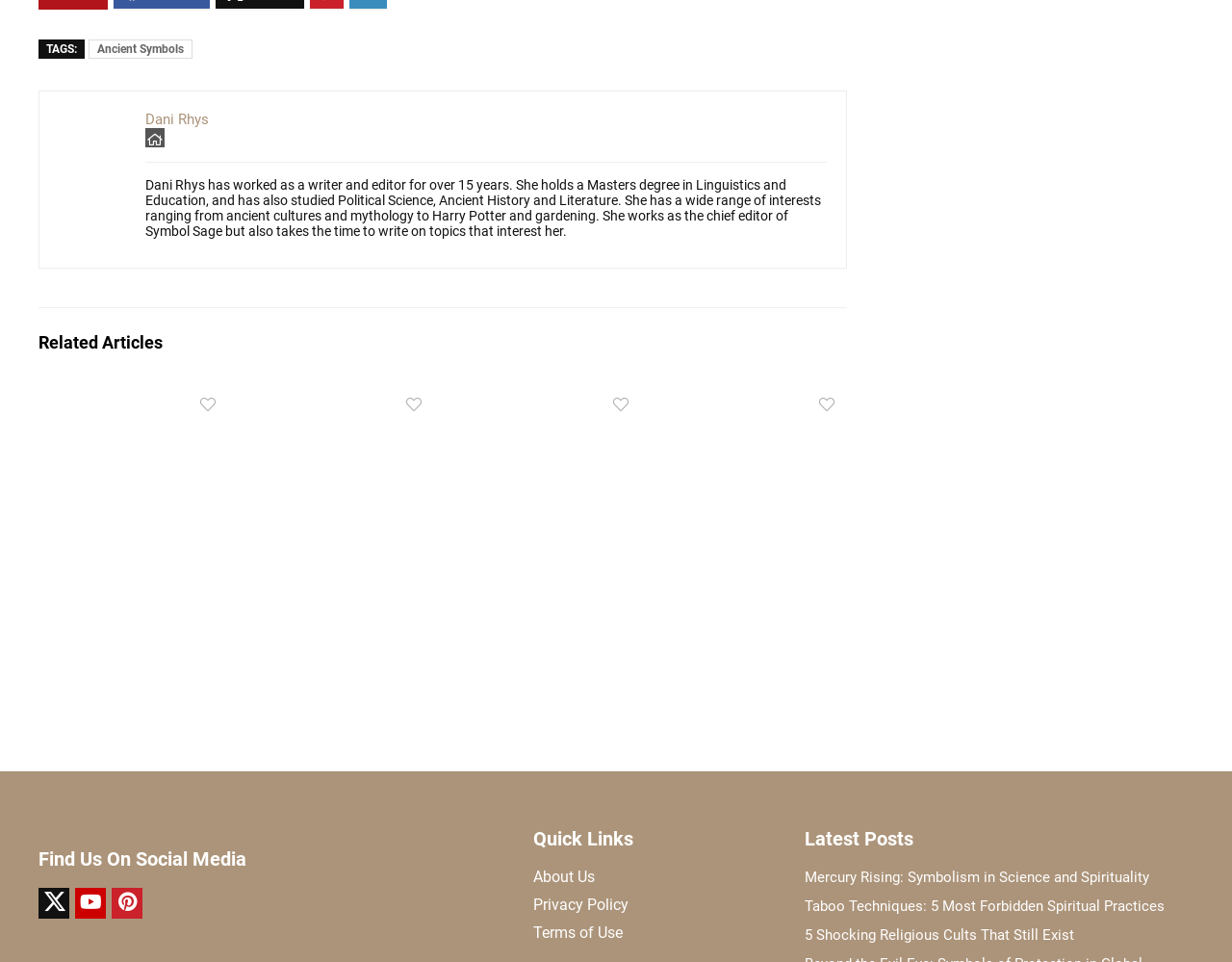Please determine the bounding box coordinates of the element's region to click in order to carry out the following instruction: "Check the 'Symbol Sage Sale Banner'". The coordinates should be four float numbers between 0 and 1, i.e., [left, top, right, bottom].

[0.215, 0.691, 0.784, 0.709]